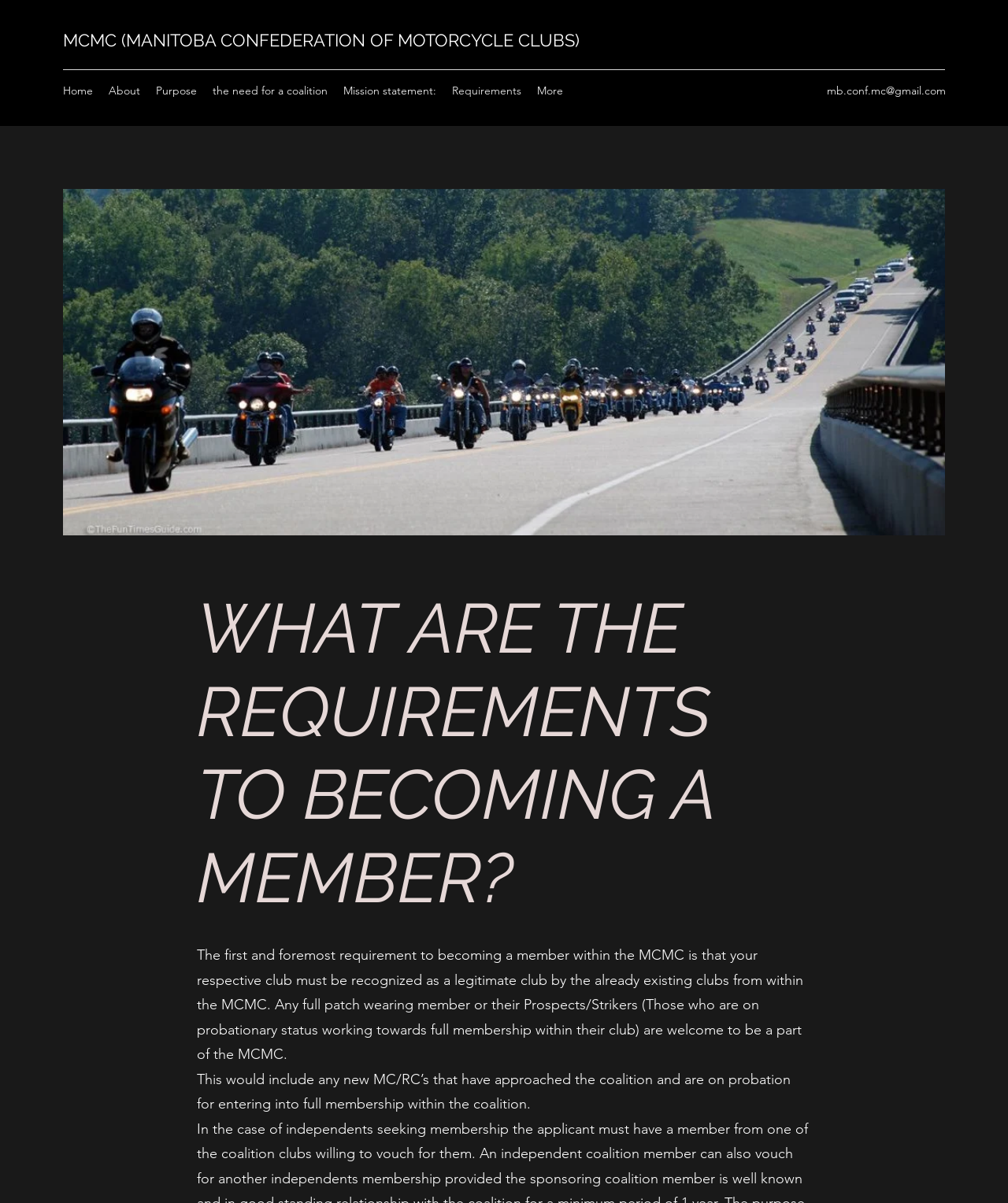What is the main topic of the webpage?
Please provide a comprehensive and detailed answer to the question.

I determined the main topic by analyzing the heading element 'WHAT ARE THE REQUIREMENTS TO BECOMING A MEMBER?' and the surrounding text which explains the requirements to become a member of the MCMC.